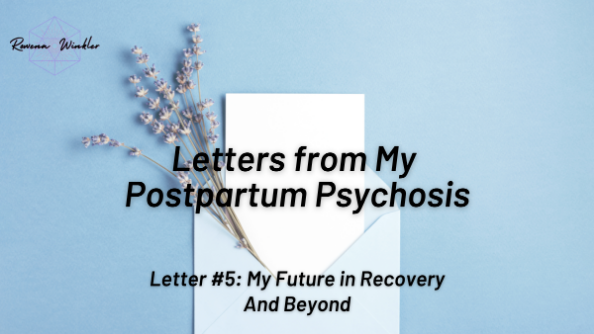What is the title of the letter series?
Utilize the image to construct a detailed and well-explained answer.

The caption states that the text overlay on the image announces 'Letters from My Postpartum Psychosis' at the top, which implies that this is the title of the letter series being referred to.